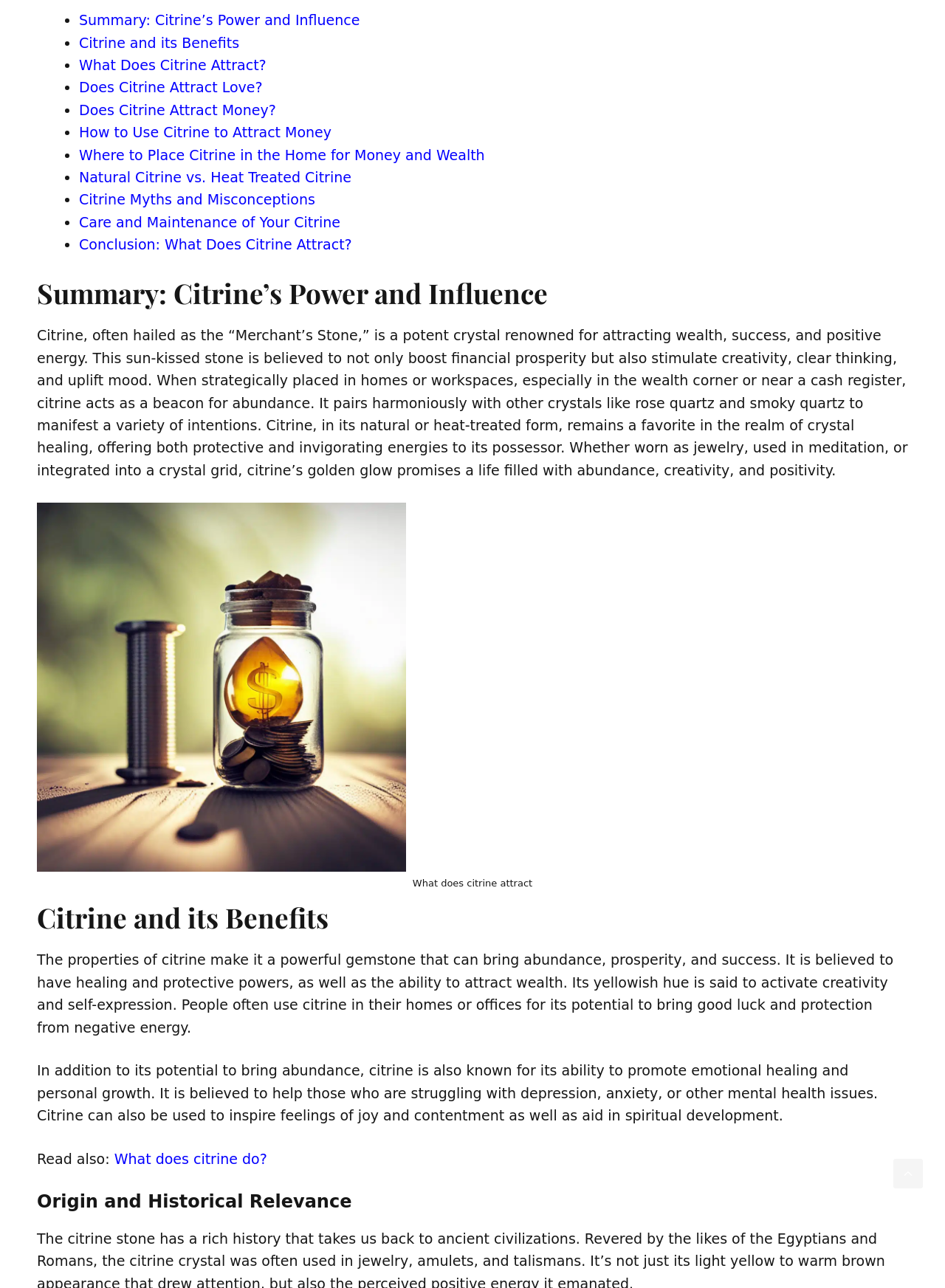Using the element description Summary: Citrine’s Power and Influence, predict the bounding box coordinates for the UI element. Provide the coordinates in (top-left x, top-left y, bottom-right x, bottom-right y) format with values ranging from 0 to 1.

[0.084, 0.009, 0.381, 0.022]